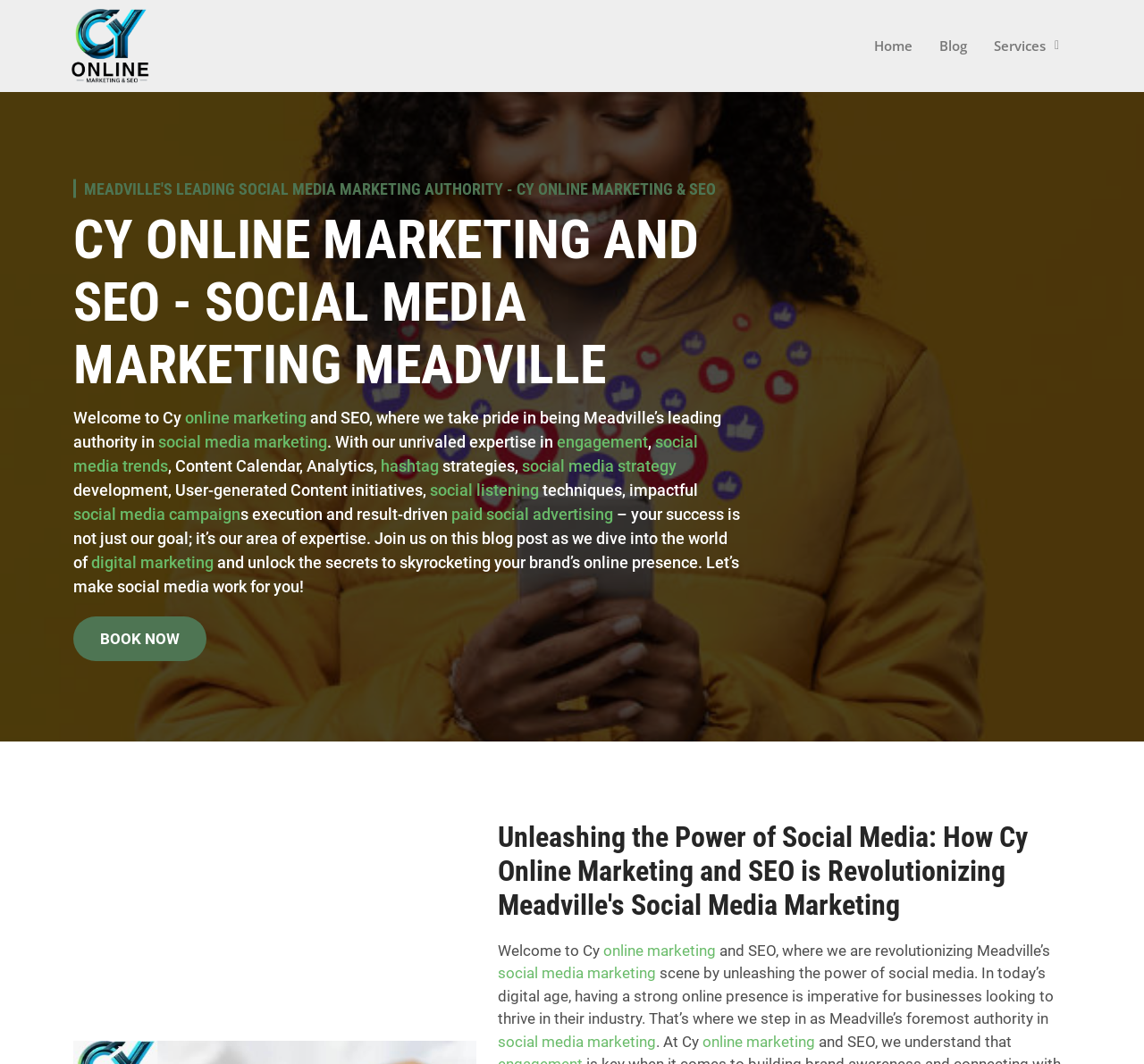Find the main header of the webpage and produce its text content.

CY ONLINE MARKETING AND SEO - SOCIAL MEDIA MARKETING MEADVILLE